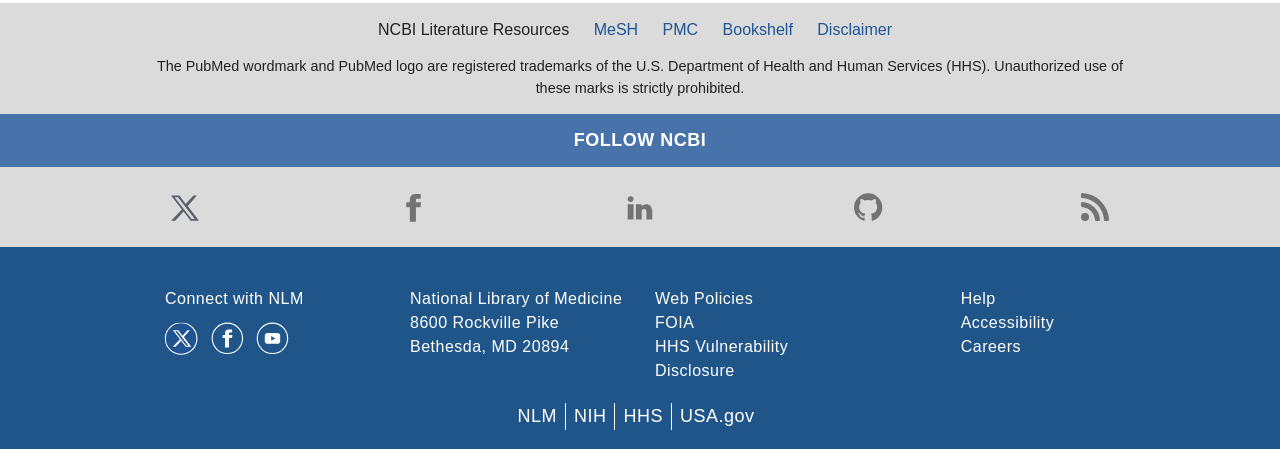What is the address of the library?
Please provide a single word or phrase as your answer based on the screenshot.

8600 Rockville Pike Bethesda, MD 20894